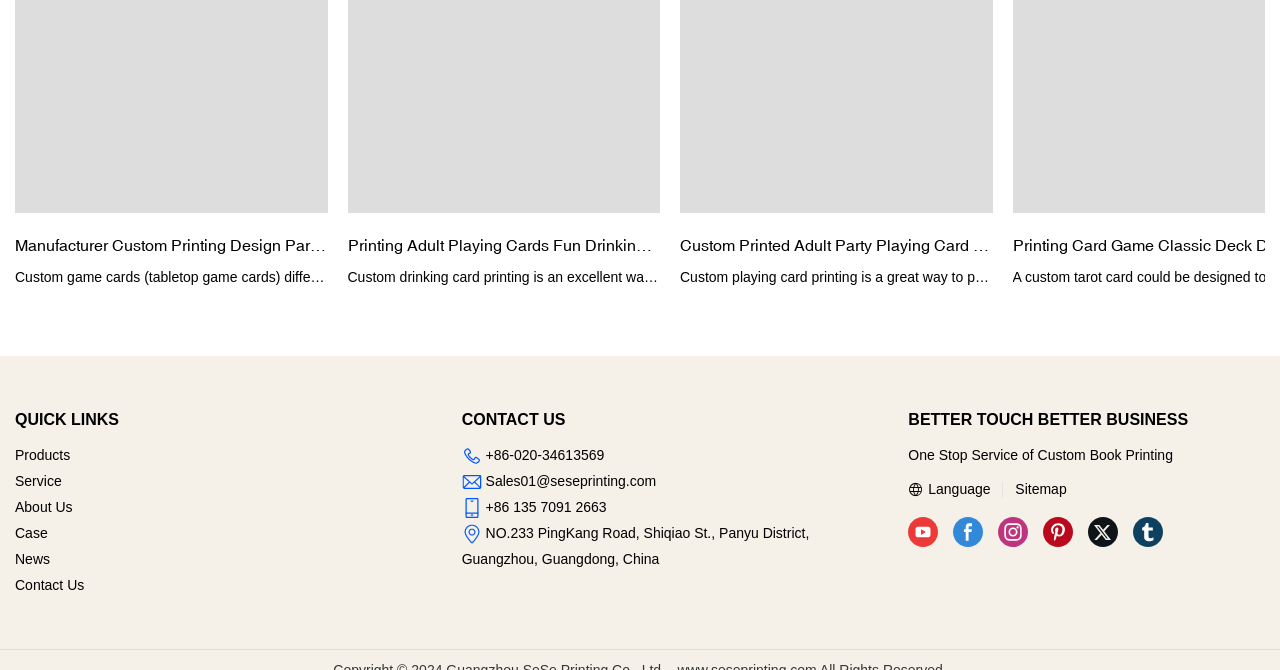What is the company's slogan?
Based on the image, answer the question with as much detail as possible.

The webpage displays the company's slogan, 'Better touch better business', which suggests that the company values building strong relationships with its customers and partners.